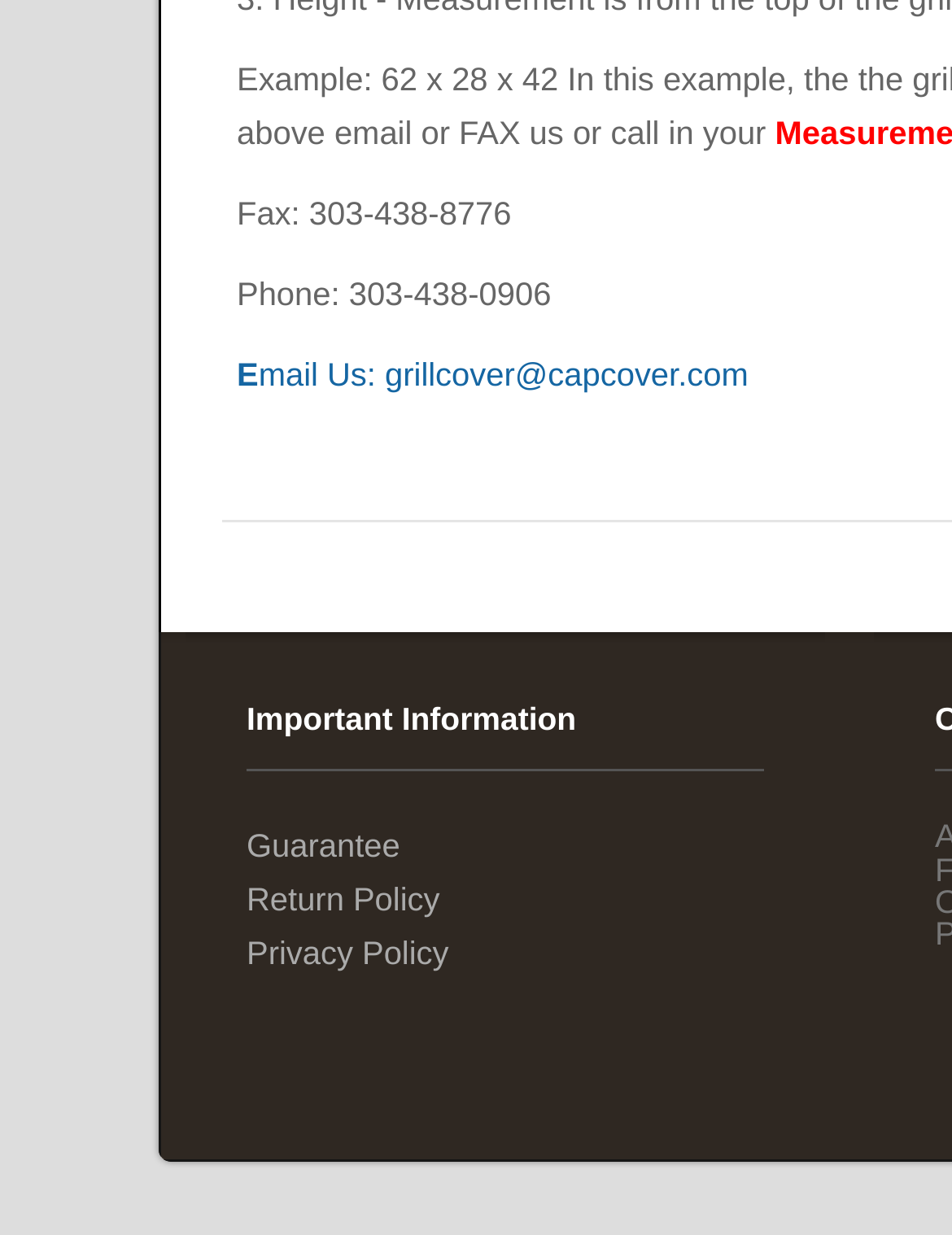Please find the bounding box for the following UI element description. Provide the coordinates in (top-left x, top-left y, bottom-right x, bottom-right y) format, with values between 0 and 1: E

[0.249, 0.289, 0.272, 0.318]